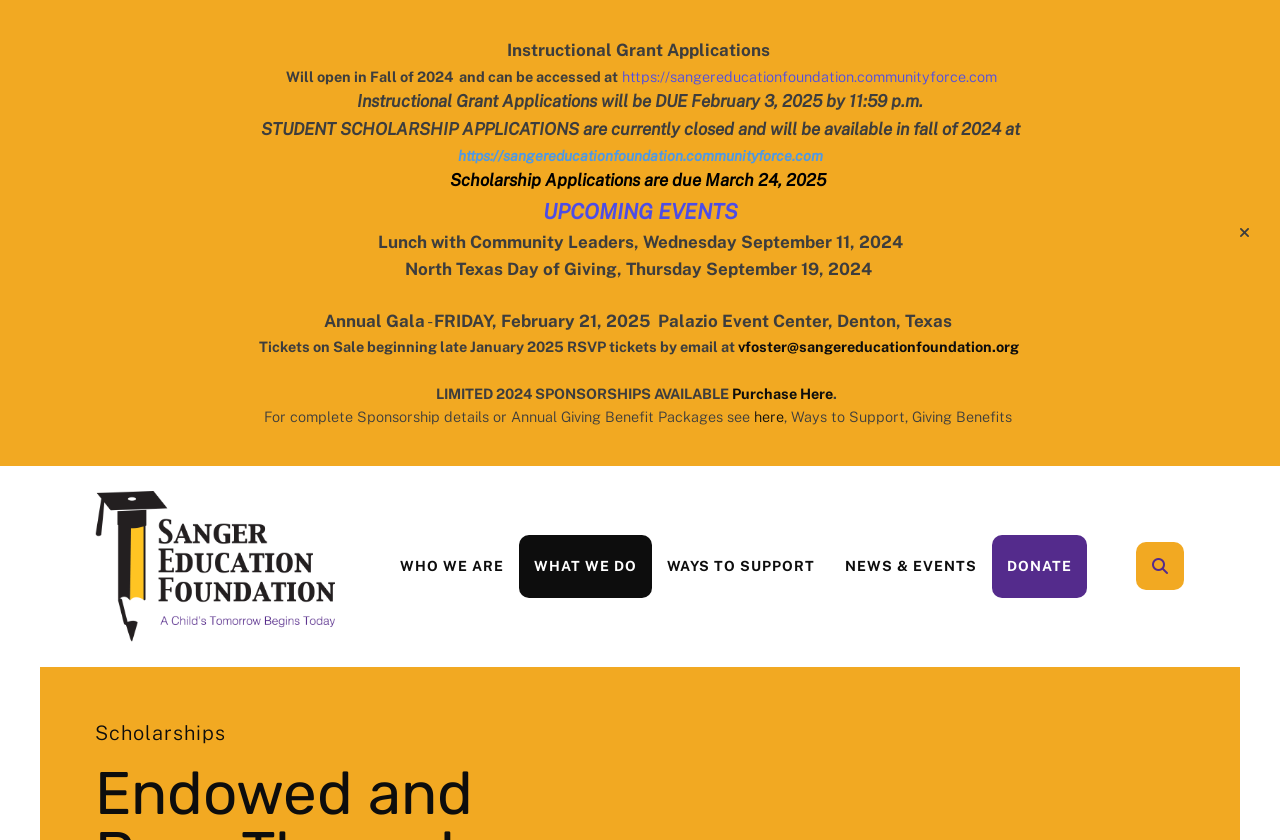What is the purpose of the link 'https://sangereducationfoundation.communityforce.com'?
Please provide a single word or phrase as your answer based on the image.

To access Student Scholarship Applications